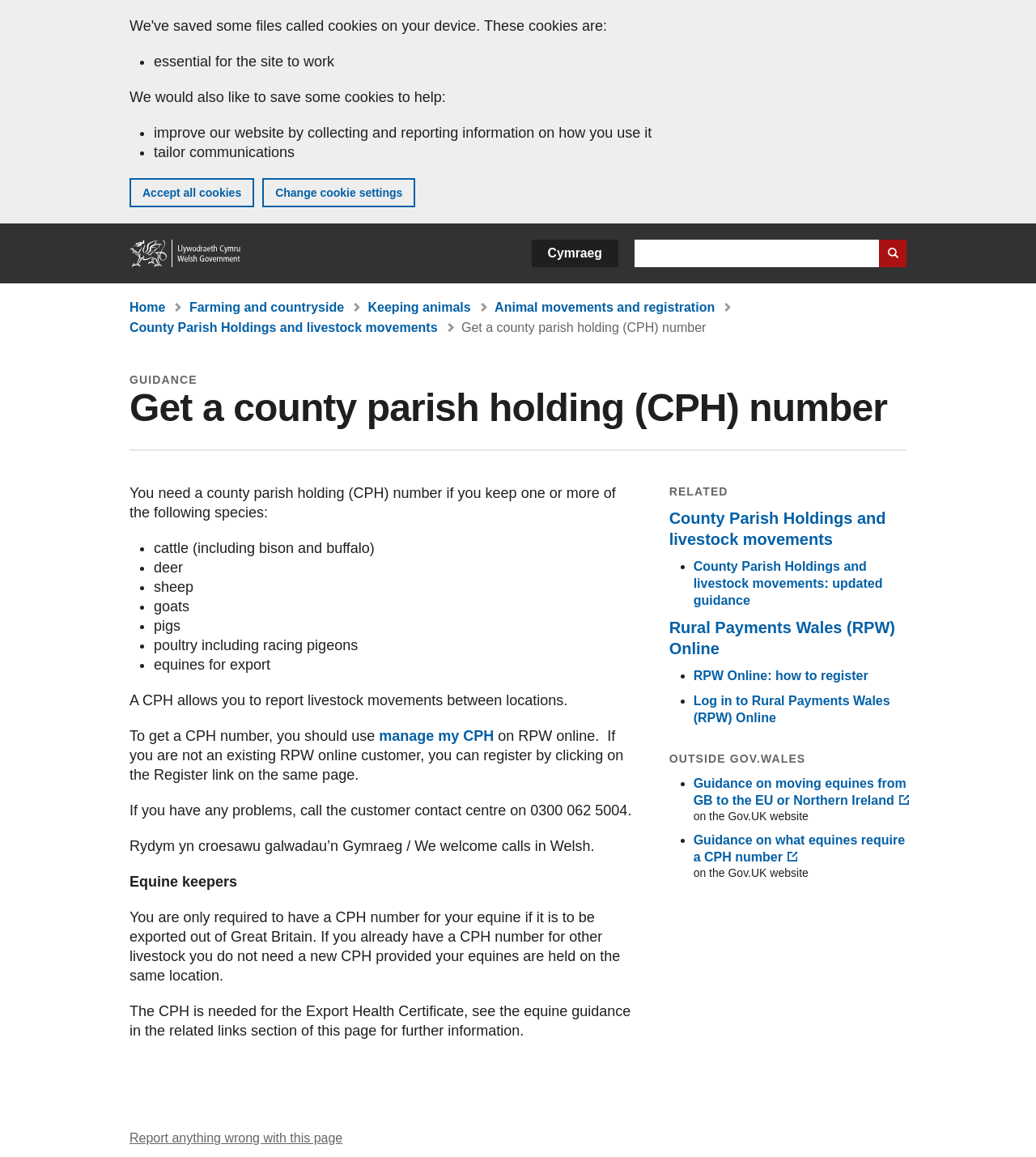Please identify the bounding box coordinates of the area I need to click to accomplish the following instruction: "Report anything wrong with this page".

[0.125, 0.978, 0.331, 0.99]